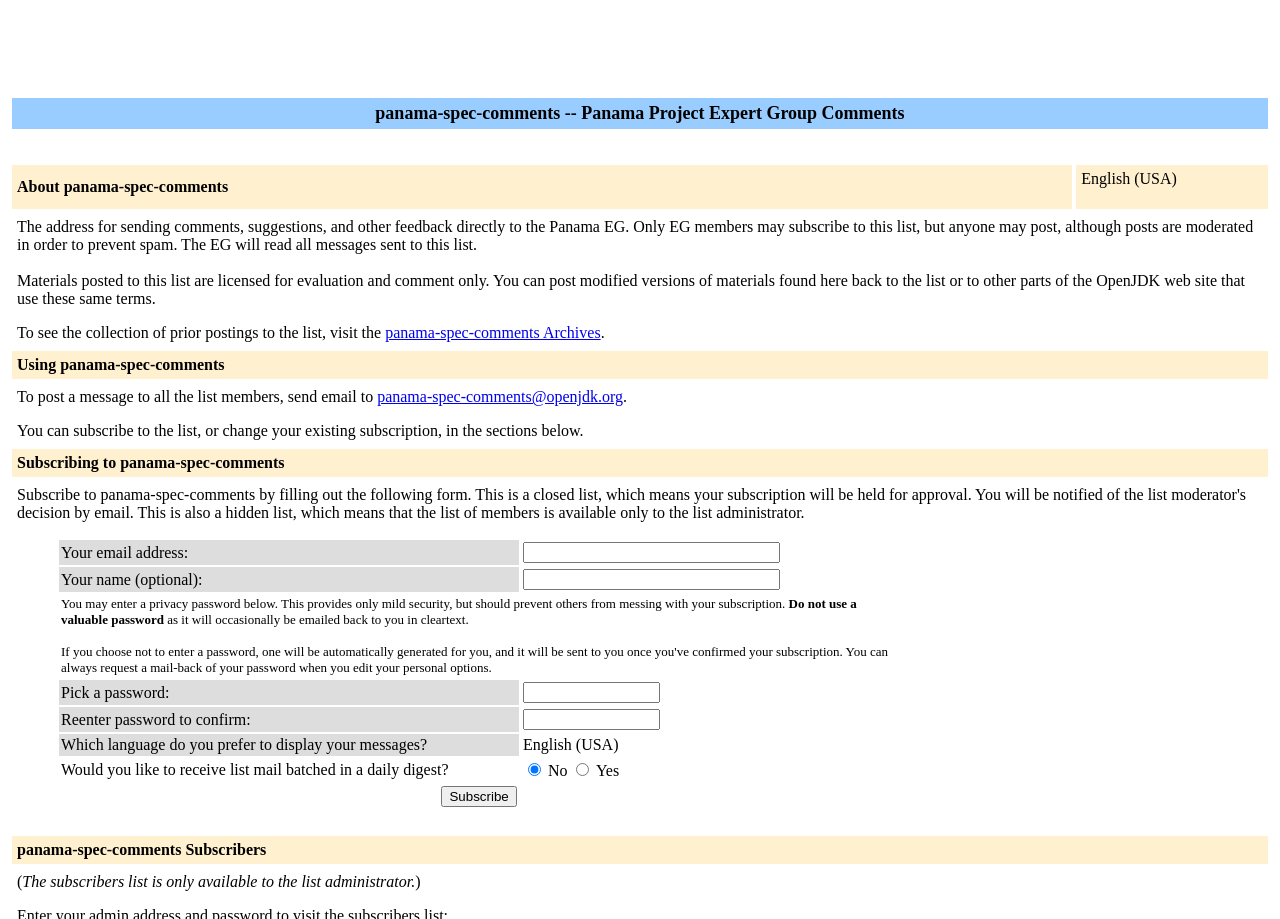Please answer the following question using a single word or phrase: 
How can you post a message to all list members?

Send email to panama-spec-comments@openjdk.org